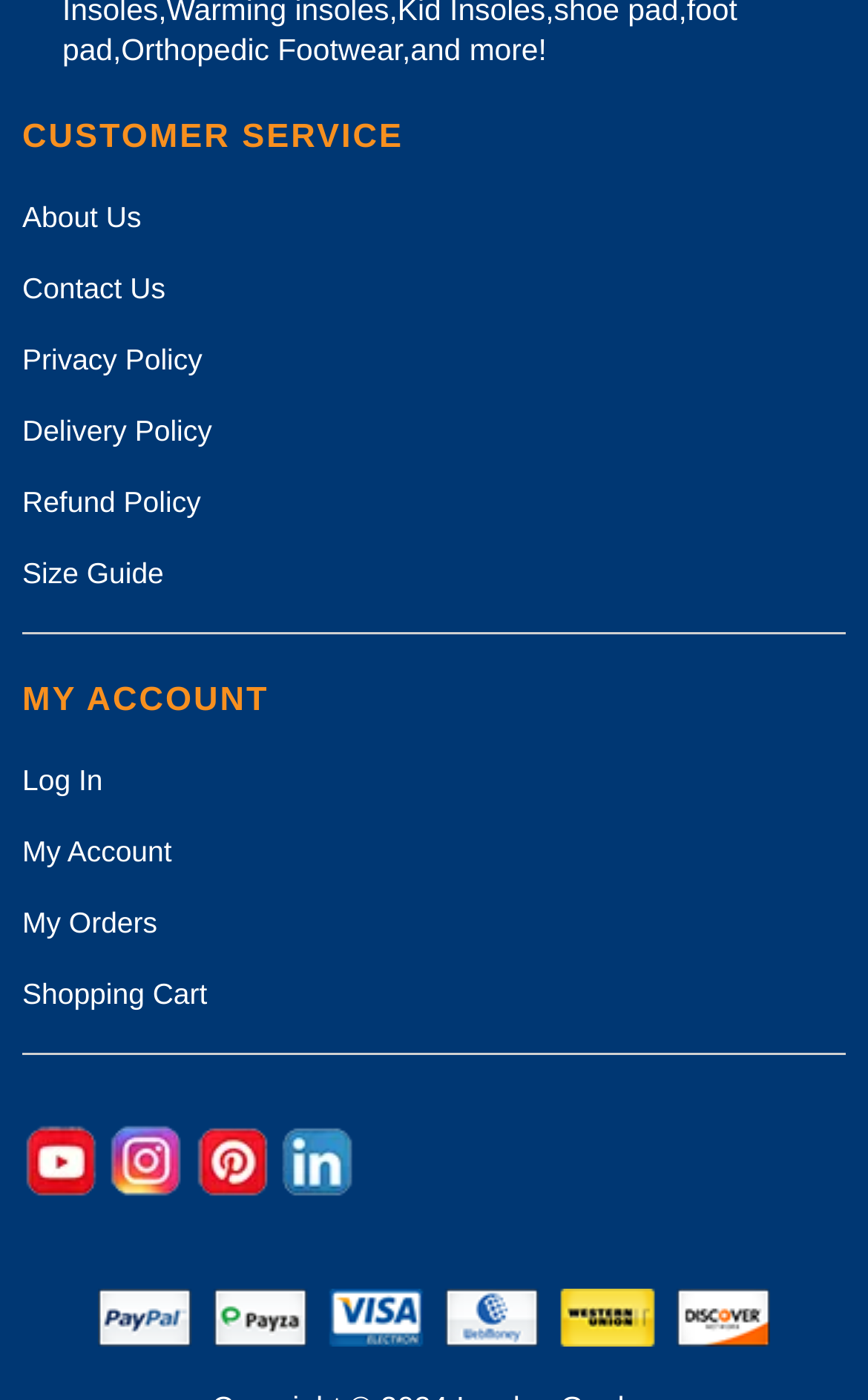Use a single word or phrase to answer the question: 
How many links are present under CUSTOMER SERVICE?

5